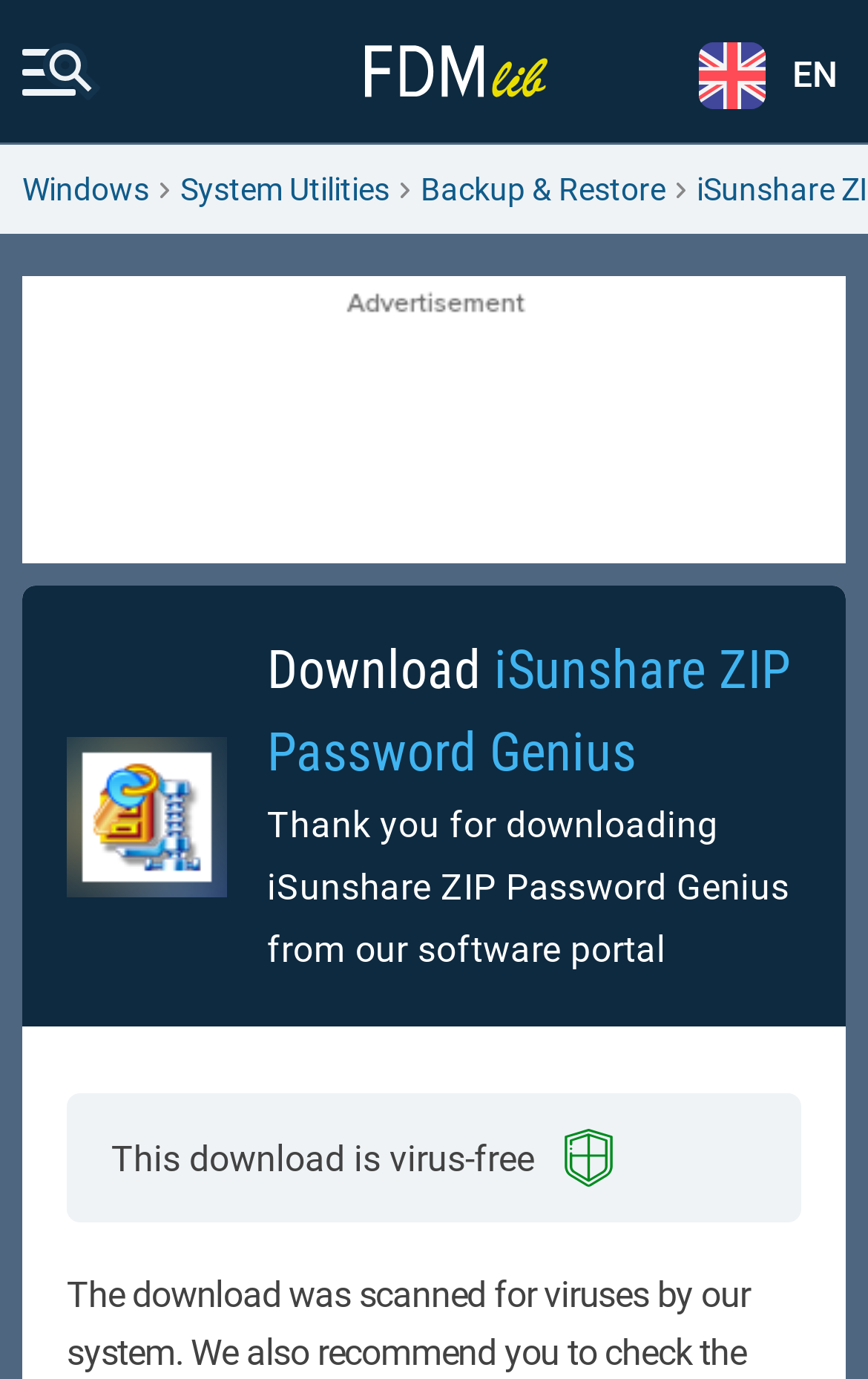Please find the main title text of this webpage.

Download iSunshare ZIP Password Genius